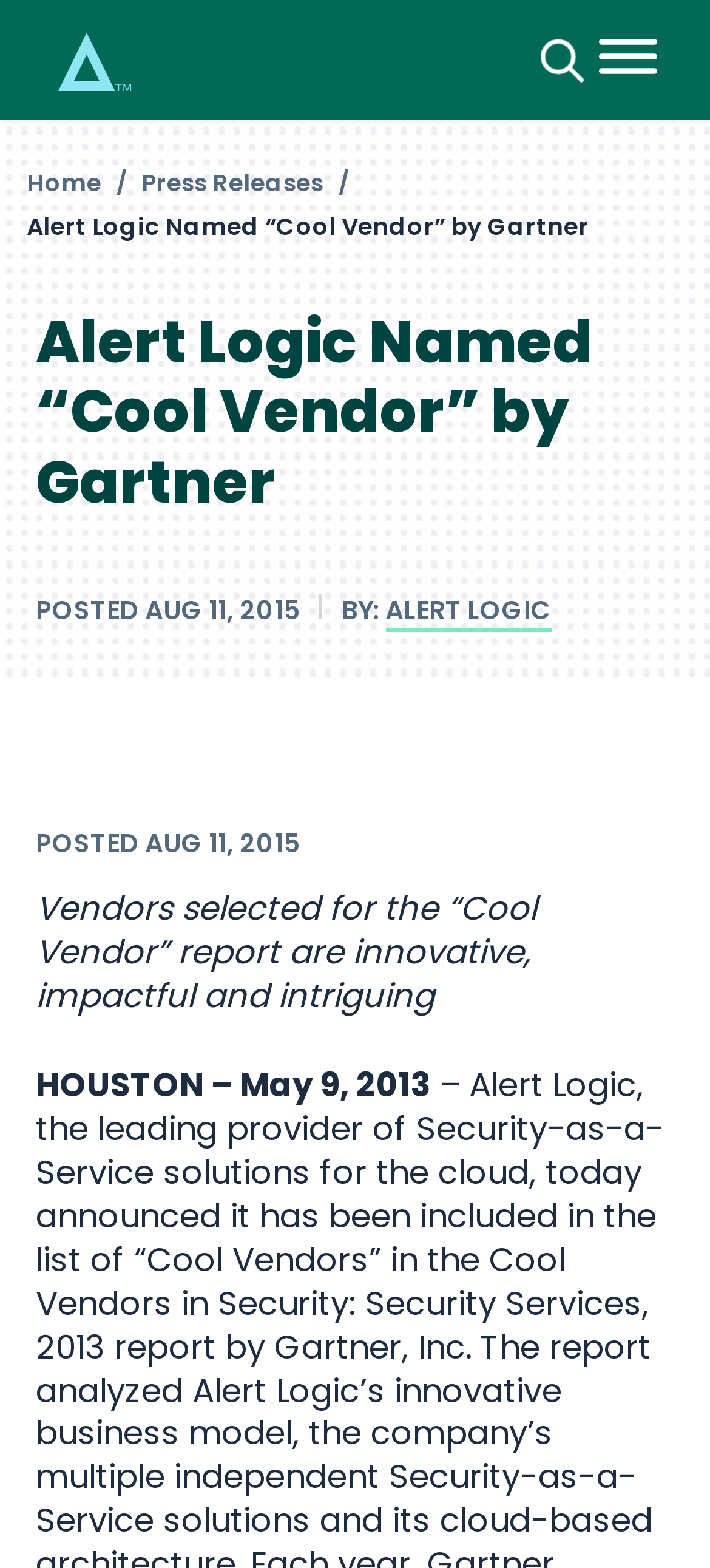Can you find and generate the webpage's heading?

Alert Logic Named “Cool Vendor” by Gartner